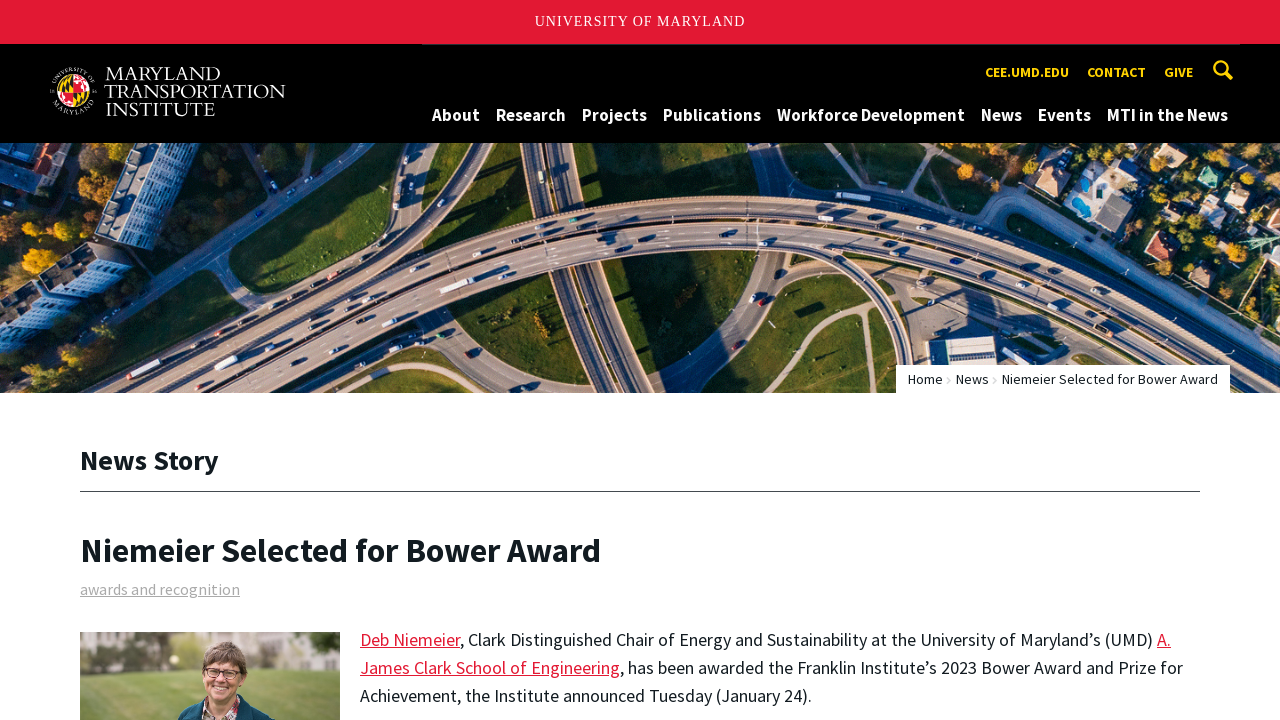Given the description: "awards and recognition", determine the bounding box coordinates of the UI element. The coordinates should be formatted as four float numbers between 0 and 1, [left, top, right, bottom].

[0.062, 0.804, 0.188, 0.832]